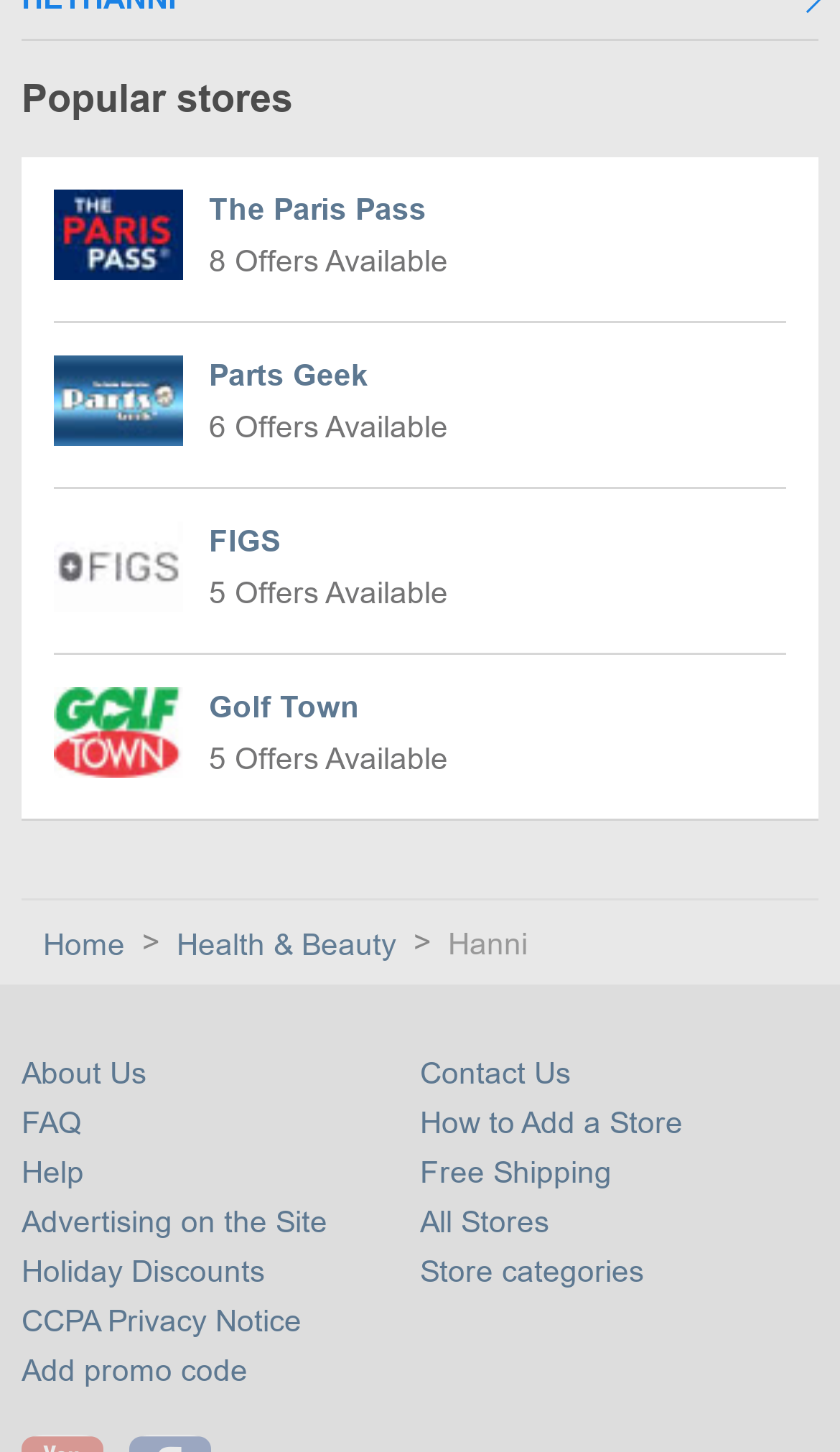Locate the bounding box coordinates of the clickable element to fulfill the following instruction: "Add a promo code". Provide the coordinates as four float numbers between 0 and 1 in the format [left, top, right, bottom].

[0.026, 0.931, 0.295, 0.955]